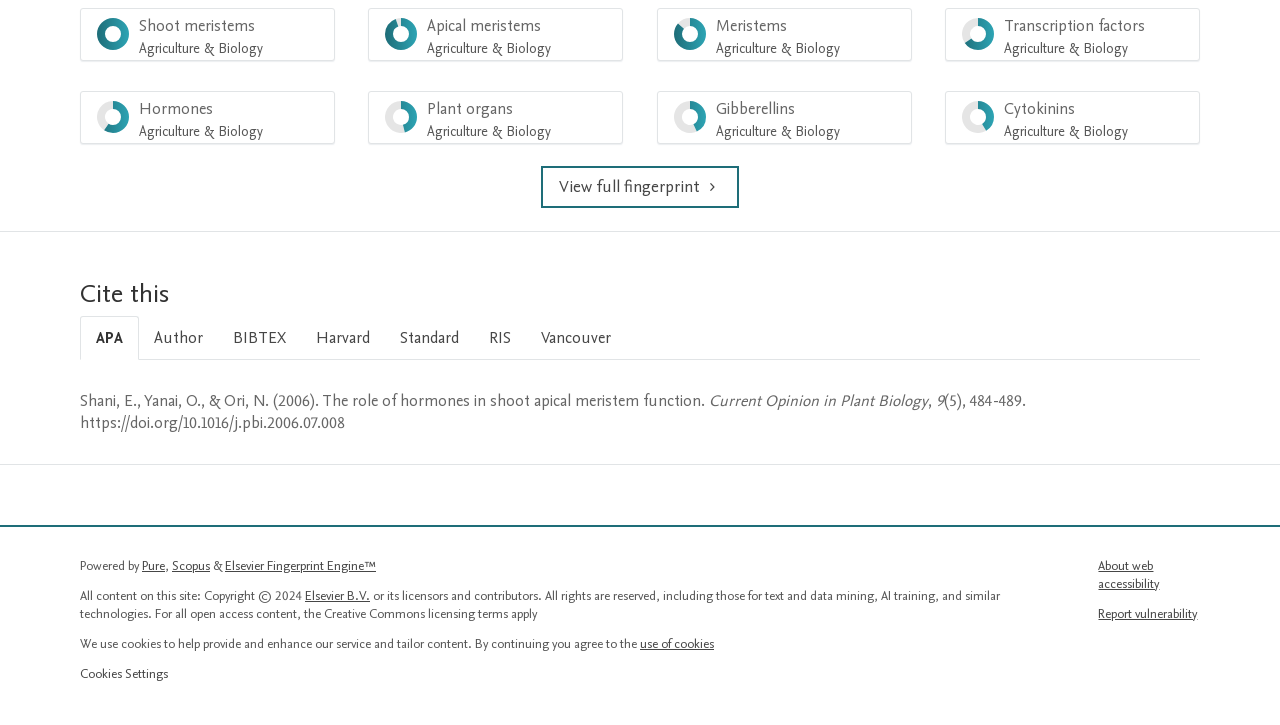Refer to the image and answer the question with as much detail as possible: What is the percentage of 'Shoot meristems Agriculture & Biology'?

I found the menuitem 'Shoot meristems Agriculture & Biology 100%' in the menubar, which indicates that the percentage of 'Shoot meristems Agriculture & Biology' is 100%.